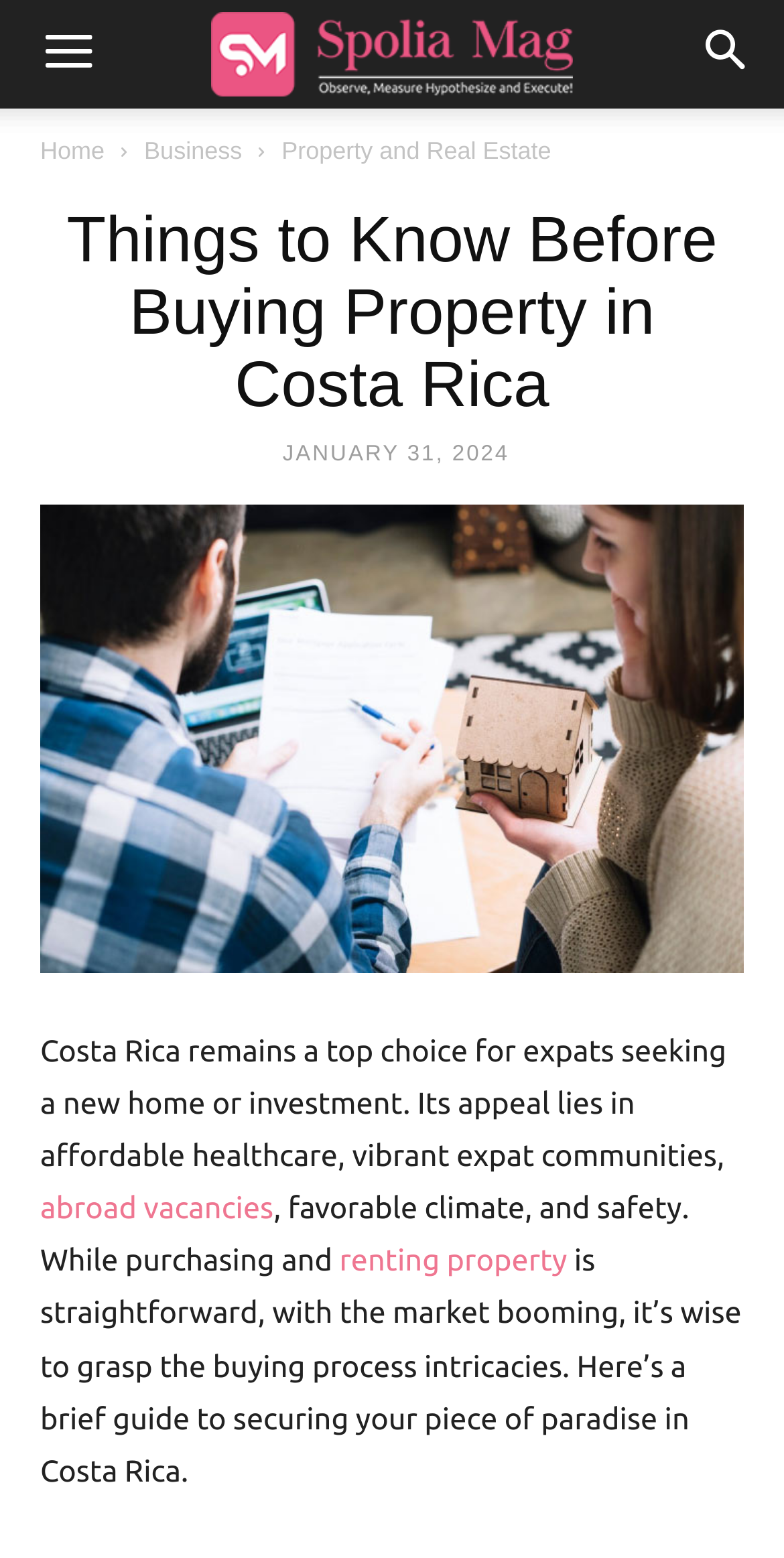What is the main topic of the article?
Can you give a detailed and elaborate answer to the question?

I determined the main topic of the article by analyzing the heading 'Things to Know Before Buying Property in Costa Rica' and the surrounding text, which suggests that the article is about buying property in Costa Rica.